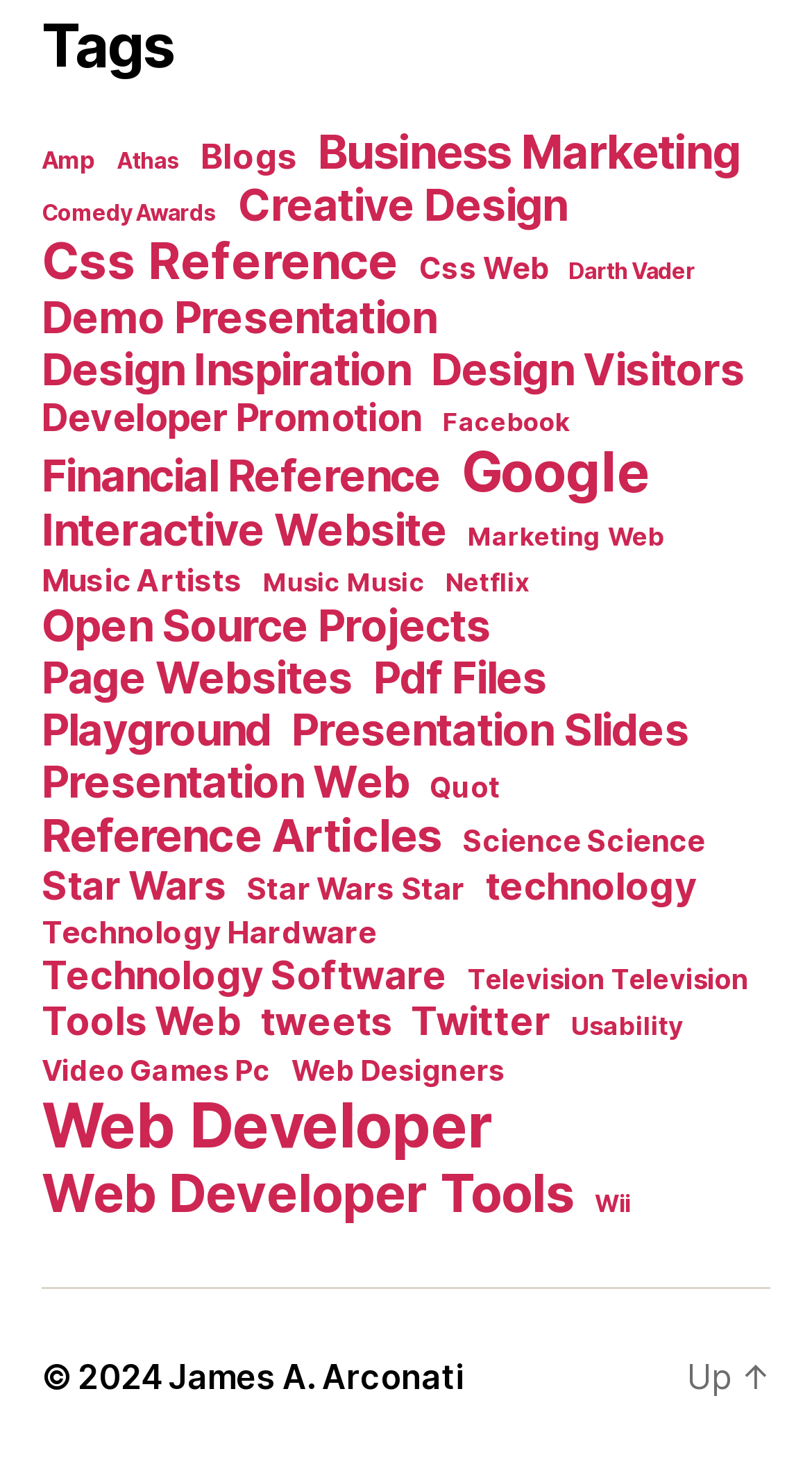Identify the bounding box coordinates of the area that should be clicked in order to complete the given instruction: "Explore the 'Web Developer' section". The bounding box coordinates should be four float numbers between 0 and 1, i.e., [left, top, right, bottom].

[0.051, 0.743, 0.606, 0.793]